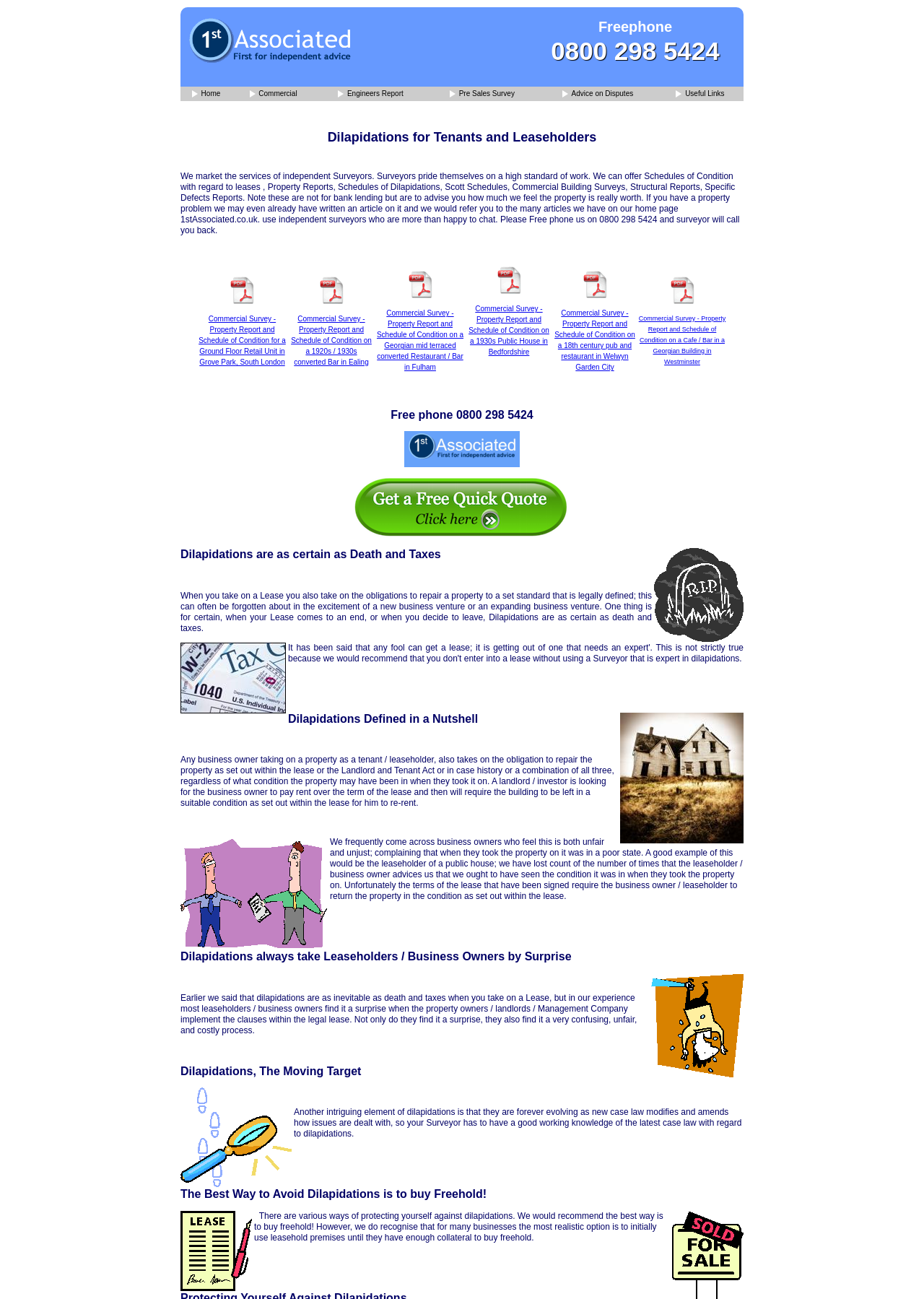Locate the bounding box coordinates of the region to be clicked to comply with the following instruction: "Click on the 'Home' link". The coordinates must be four float numbers between 0 and 1, in the form [left, top, right, bottom].

[0.203, 0.047, 0.388, 0.054]